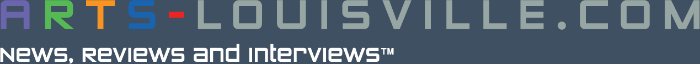Give a detailed account of the elements present in the image.

The image prominently features the logo of **Arts-Louisville.com**, a platform dedicated to providing news, reviews, and interviews related to the arts. The design incorporates vibrant colors—purple, green, orange, and blue—highlighting the word "ARTS," which stands out against a sleek, dark background. Beneath the logo, the tagline "news, reviews and interviews™" emphasizes the site's commitment to covering various artistic endeavors and cultural events, making it a valuable resource for art enthusiasts in the Louisville area and beyond.